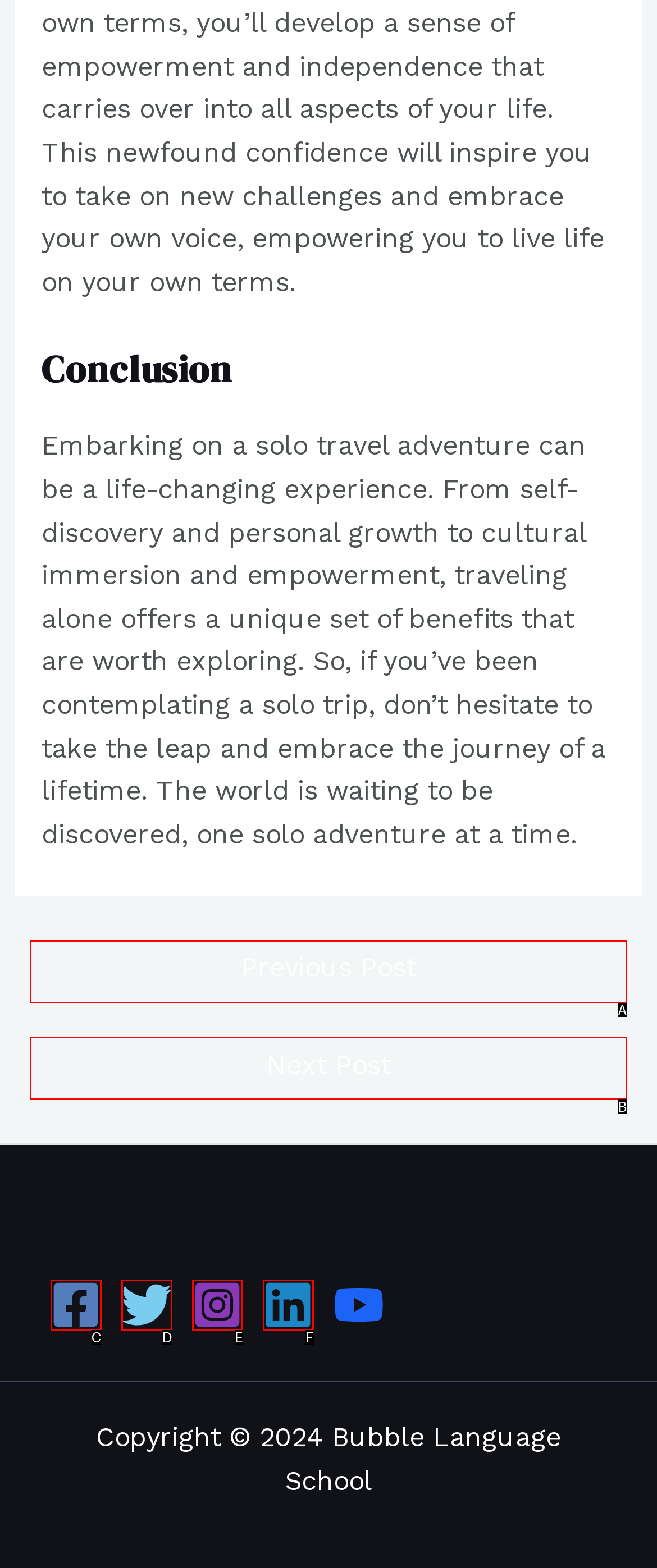From the given options, find the HTML element that fits the description: Next Post →. Reply with the letter of the chosen element.

B